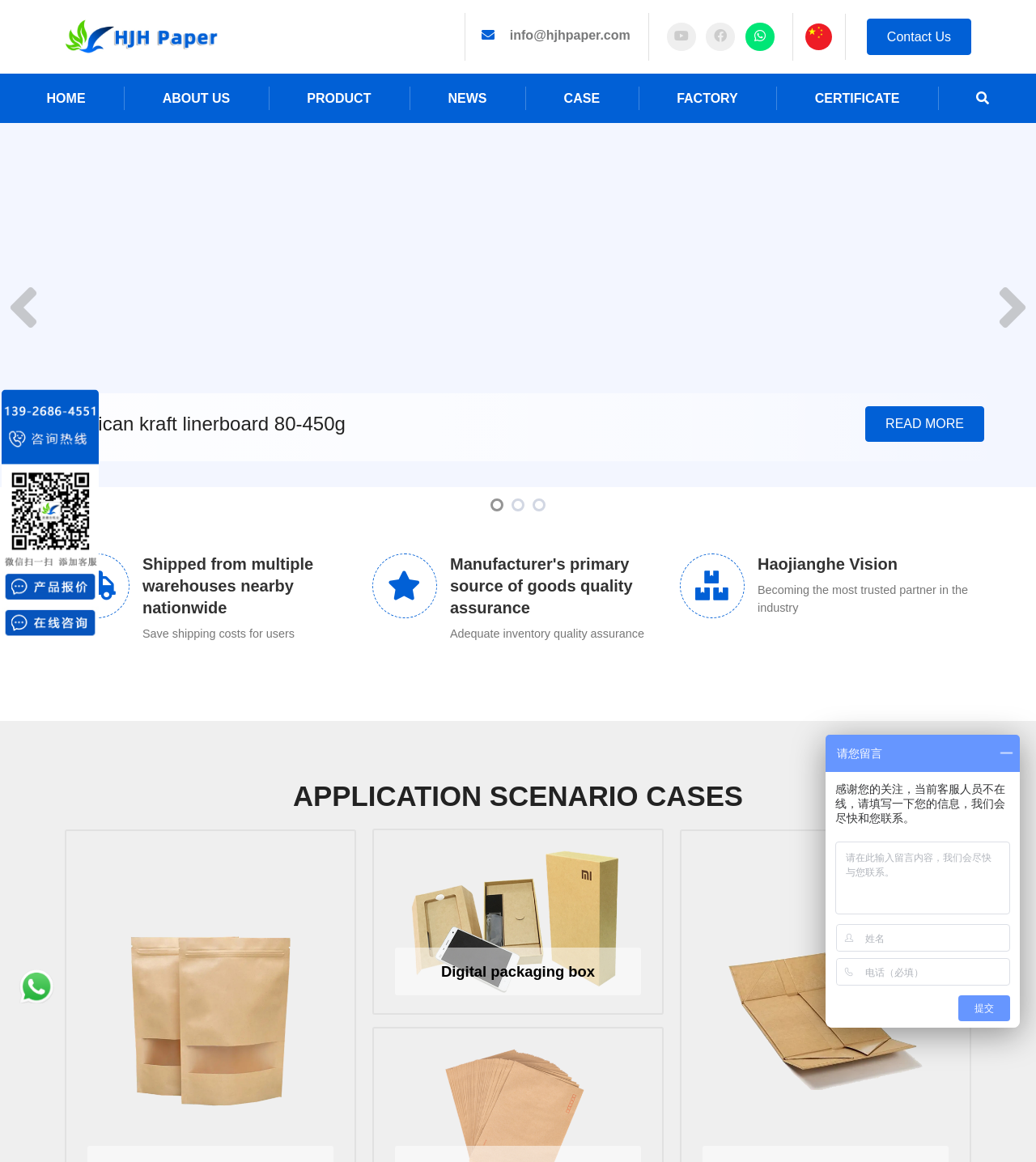Identify the bounding box coordinates for the element that needs to be clicked to fulfill this instruction: "Leave a message". Provide the coordinates in the format of four float numbers between 0 and 1: [left, top, right, bottom].

[0.806, 0.724, 0.975, 0.787]